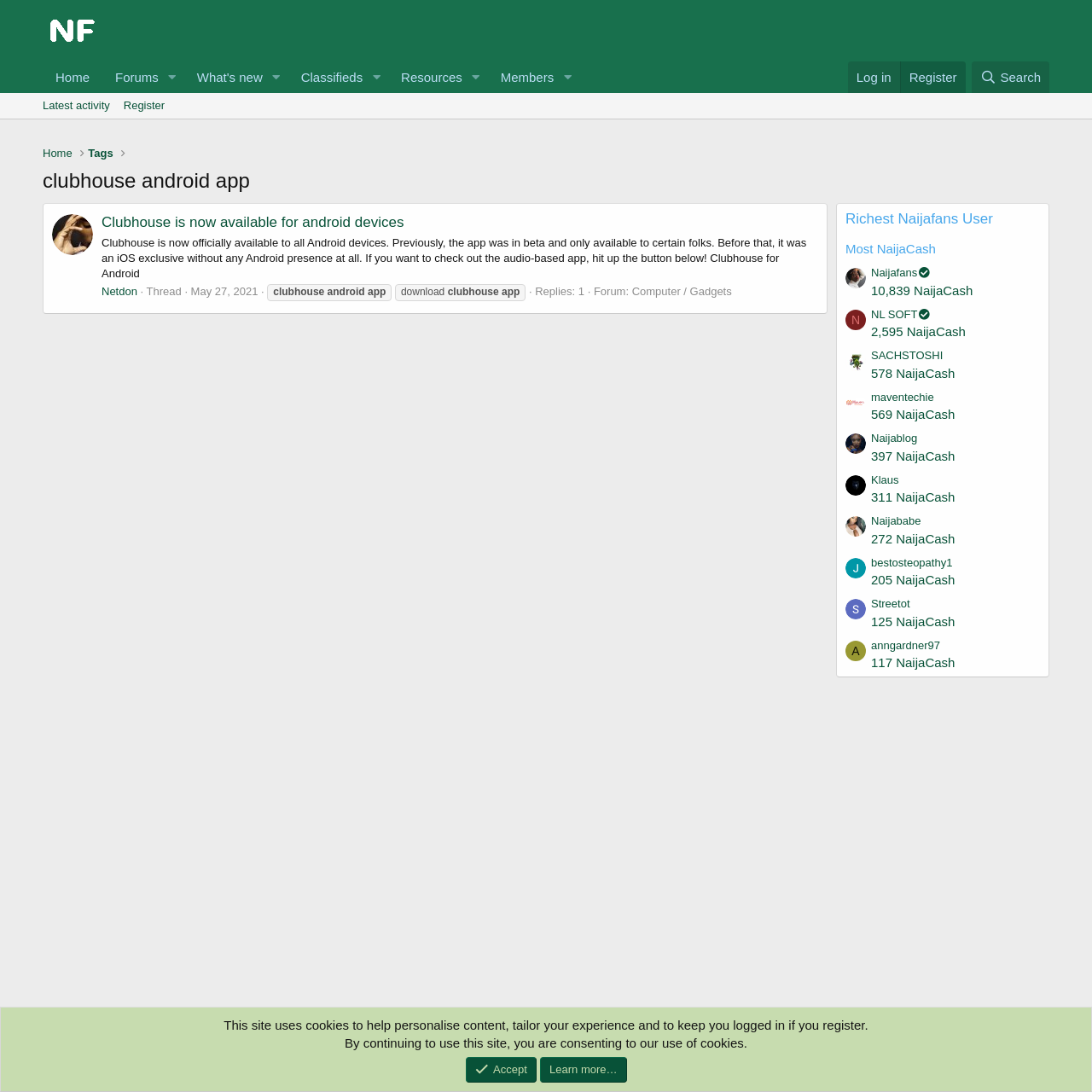Determine the bounding box coordinates of the region that needs to be clicked to achieve the task: "Search for something".

[0.89, 0.056, 0.961, 0.085]